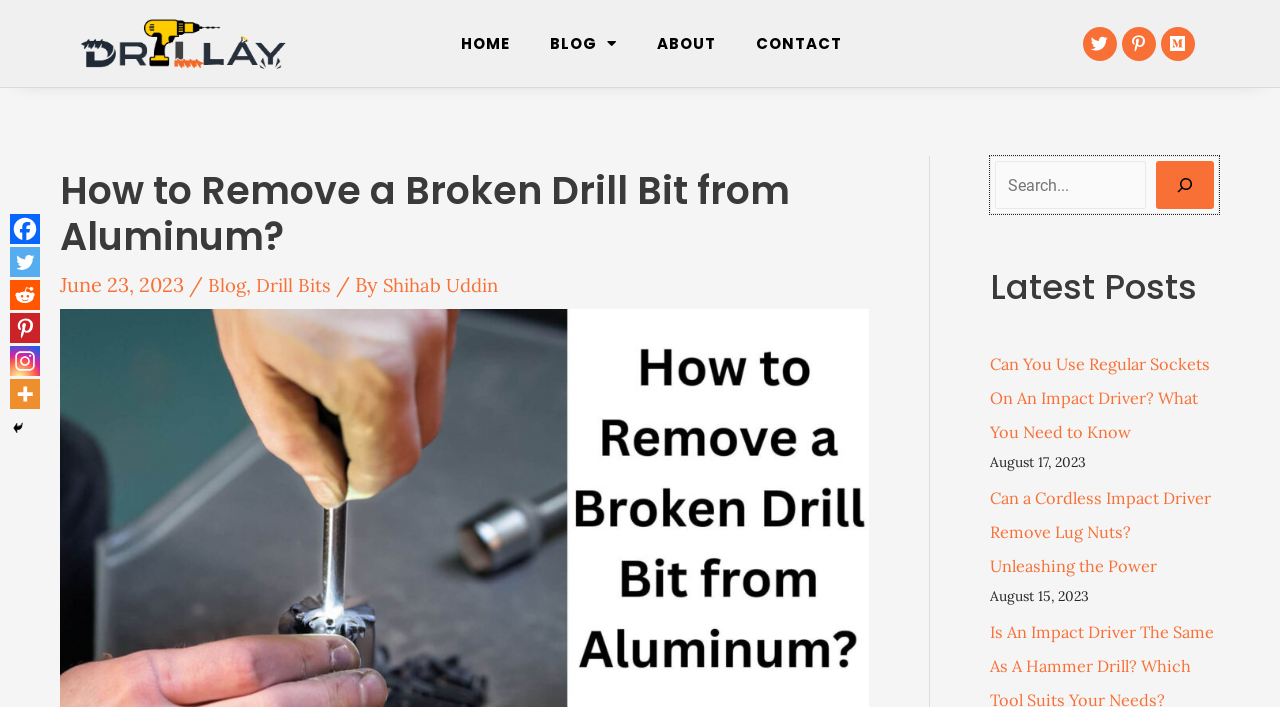Find and extract the text of the primary heading on the webpage.

How to Remove a Broken Drill Bit from Aluminum?